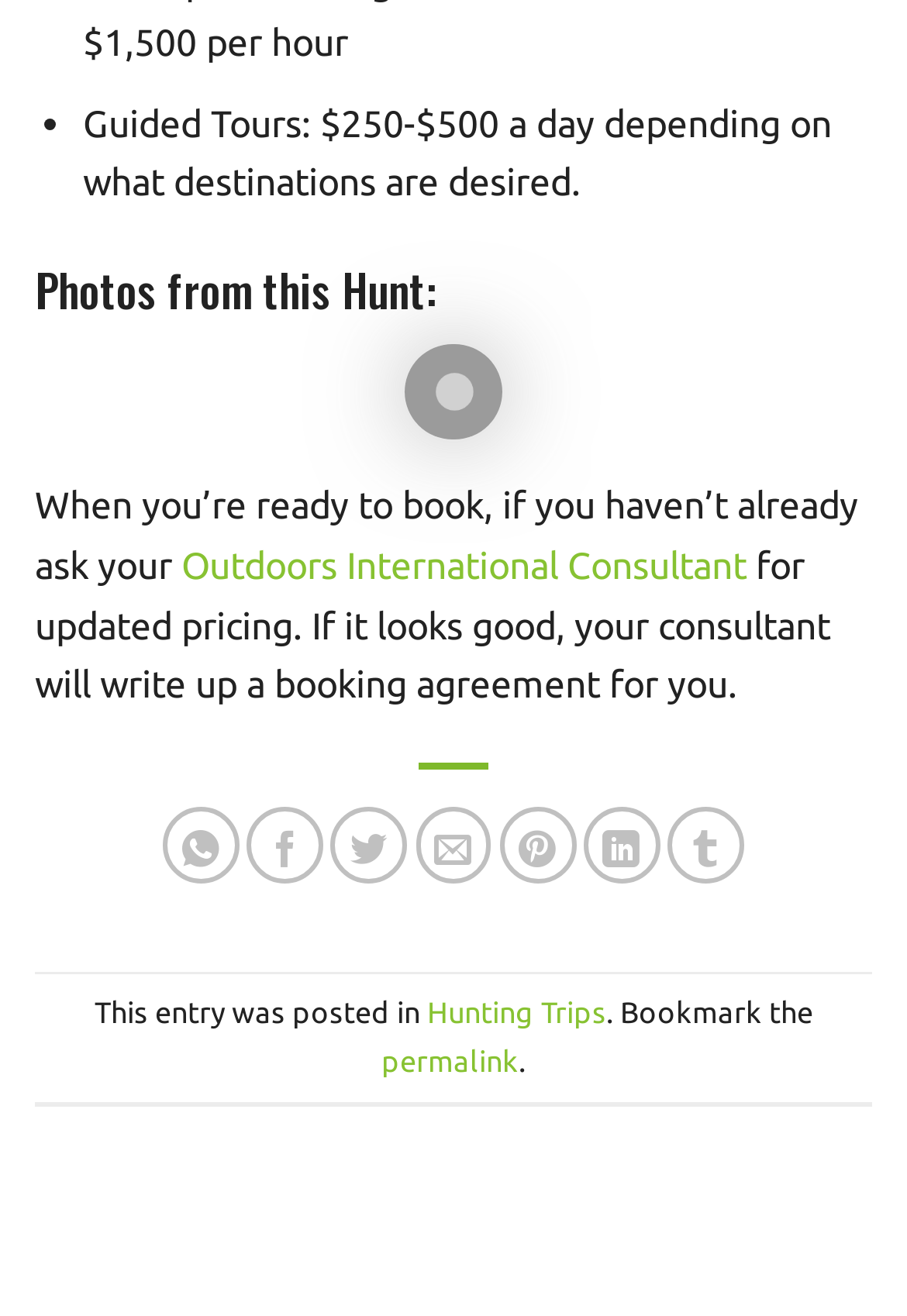Identify the bounding box coordinates of the clickable region necessary to fulfill the following instruction: "Share on WhatsApp". The bounding box coordinates should be four float numbers between 0 and 1, i.e., [left, top, right, bottom].

[0.18, 0.614, 0.264, 0.672]